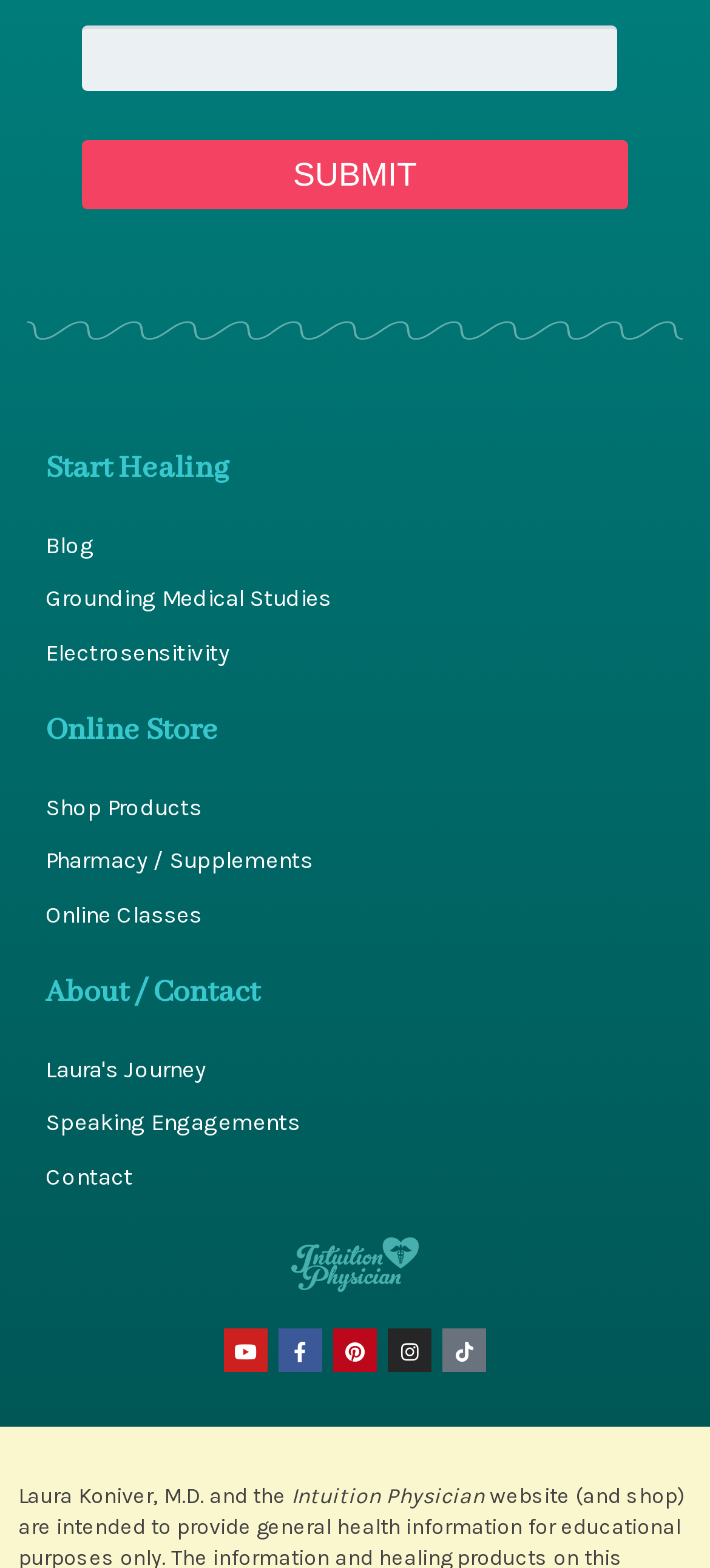What is the purpose of the textbox?
Examine the screenshot and reply with a single word or phrase.

To input information